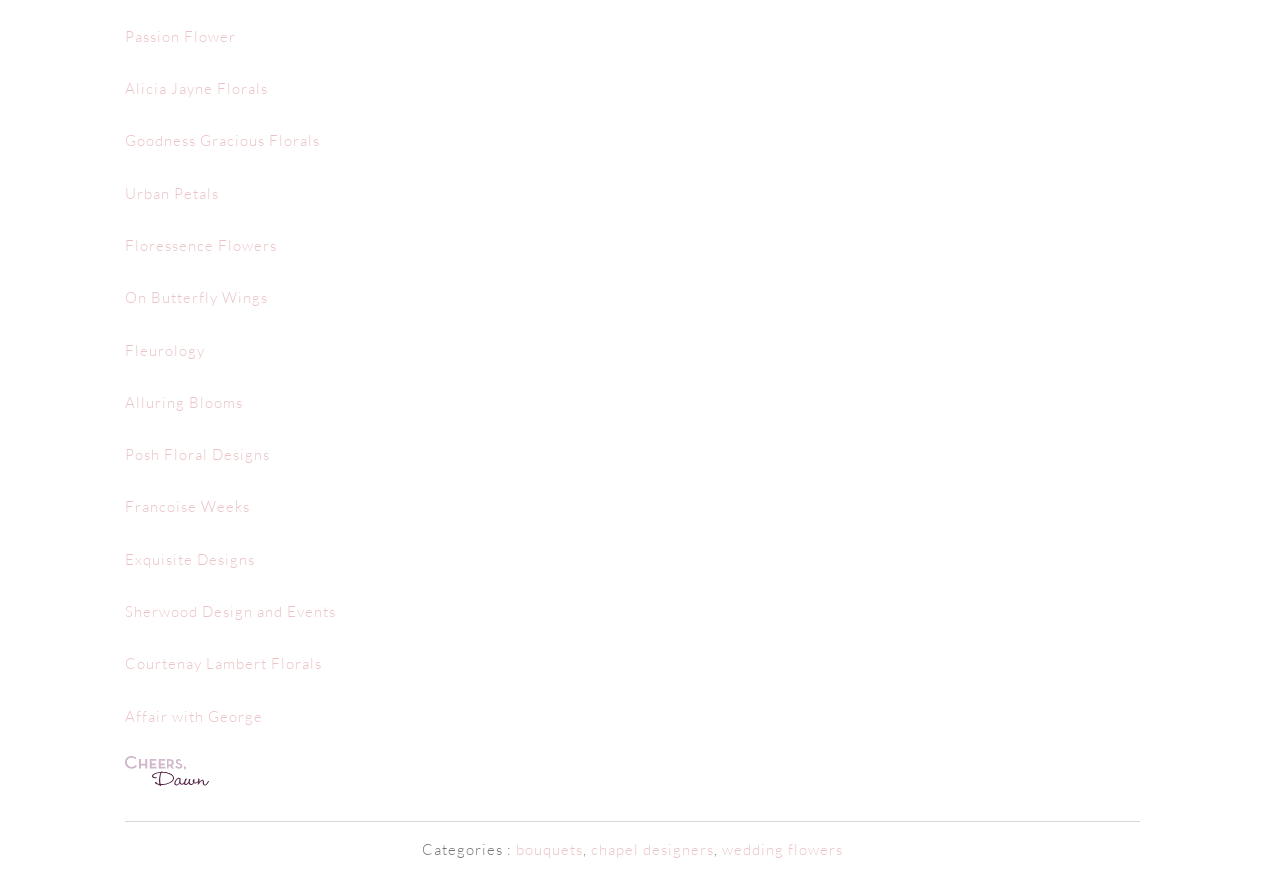Using the provided element description, identify the bounding box coordinates as (top-left x, top-left y, bottom-right x, bottom-right y). Ensure all values are between 0 and 1. Description: bouquets

[0.403, 0.942, 0.455, 0.963]